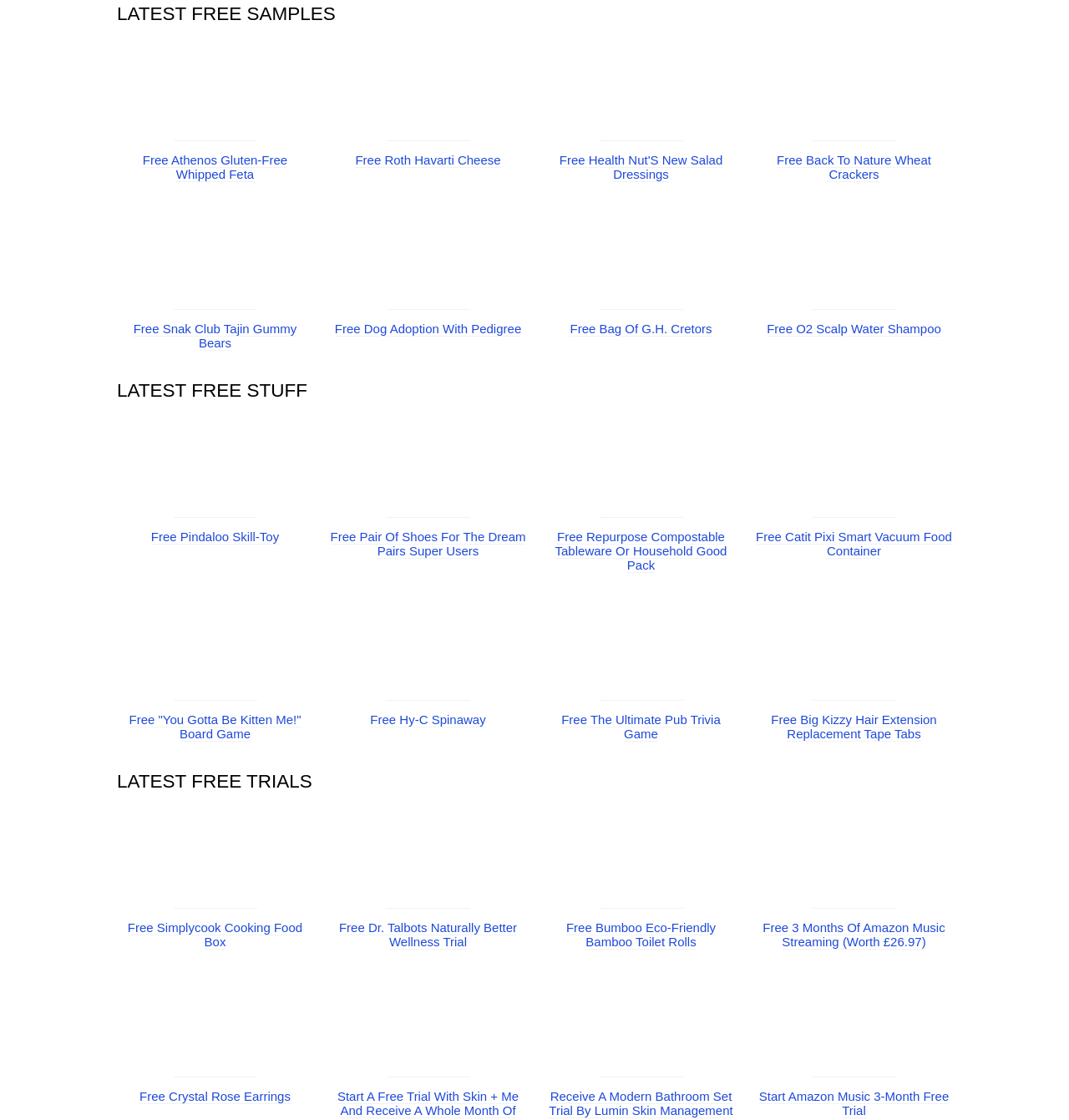Please find the bounding box coordinates of the section that needs to be clicked to achieve this instruction: "Get free Athenos Gluten-Free Whipped Feta".

[0.162, 0.113, 0.24, 0.126]